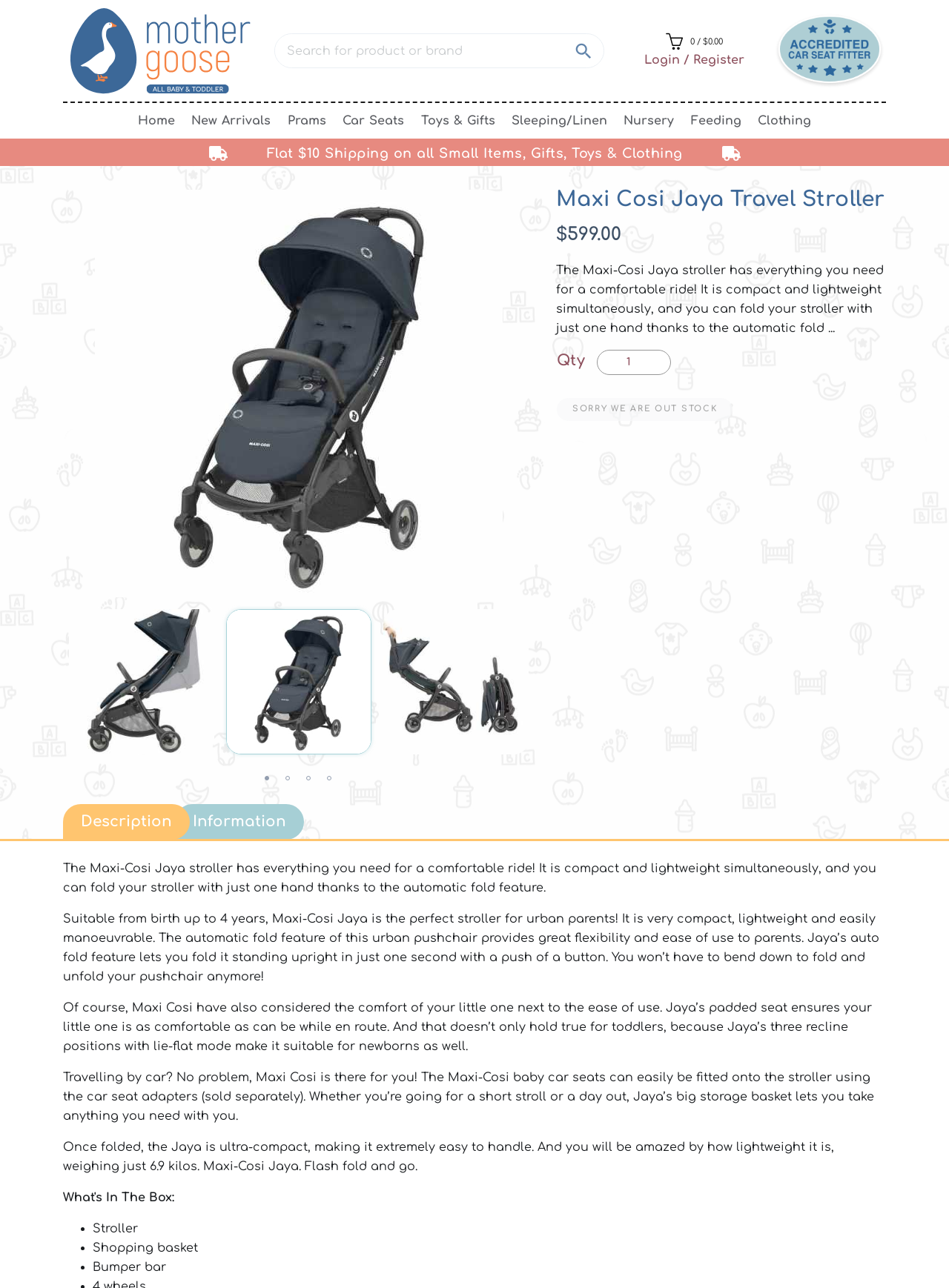Describe all the key features and sections of the webpage thoroughly.

This webpage is about the Maxi-Cosi Jaya Travel Stroller. At the top left, there is a logo image and a search bar where users can search for products or brands. On the top right, there are several small images and a link to log in or register. Below the search bar, there is a navigation menu with links to different categories such as Home, New Arrivals, Prams, Car Seats, and more.

In the main content area, there is a large image of the stroller, and below it, there is a heading that reads "Maxi Cosi Jaya Travel Stroller" and a price tag of $599.00. There is a brief description of the stroller, highlighting its compact and lightweight design, automatic fold feature, and comfort for both parents and children.

To the right of the description, there is a quantity selector and a message indicating that the product is out of stock. Below the description, there are two tab panels with images, and a tab list with links to different sections such as Description and Information.

The main content area also features a detailed description of the stroller, divided into four sections. The first section describes the stroller's comfort and ease of use, the second section highlights its suitability for newborns and toddlers, the third section discusses its car seat compatibility and storage capacity, and the fourth section emphasizes its compactness and lightness.

At the bottom of the page, there is a list of features with bullet points, including the stroller, shopping basket, and bumper bar.